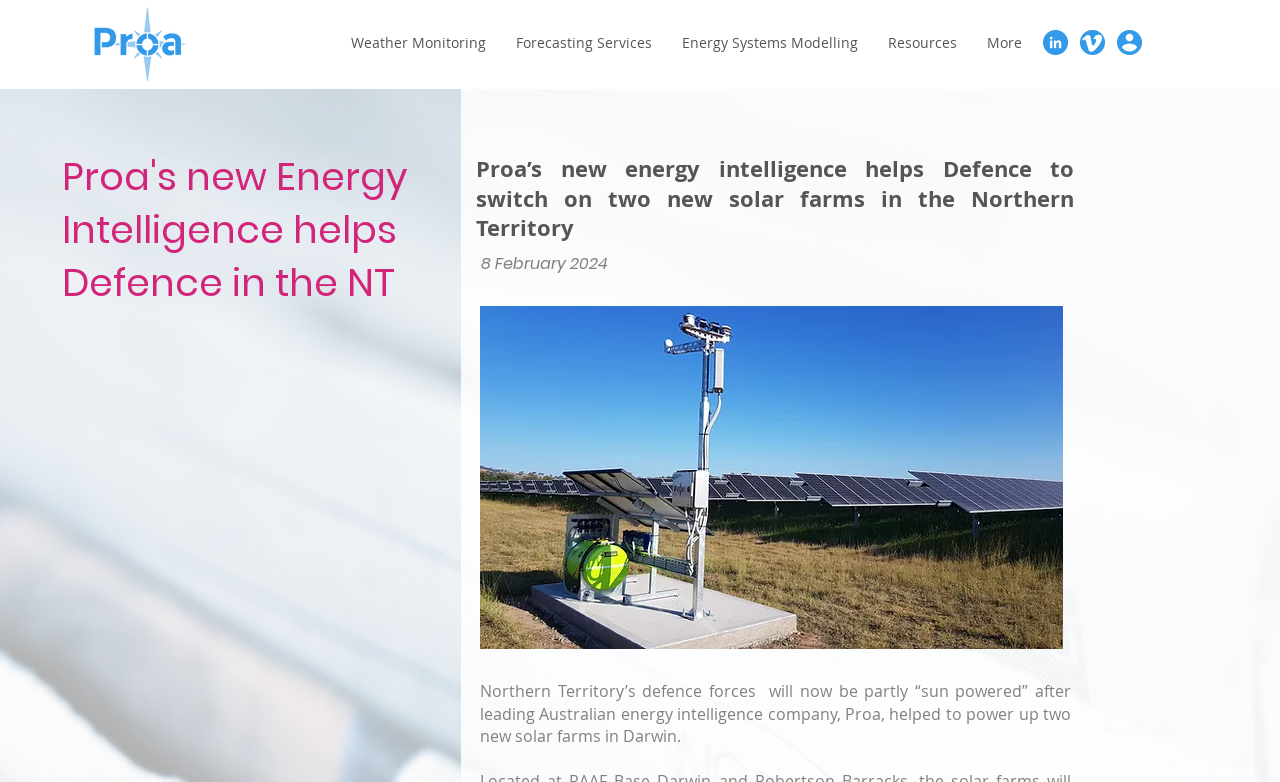Please determine the primary heading and provide its text.

8 February 2024